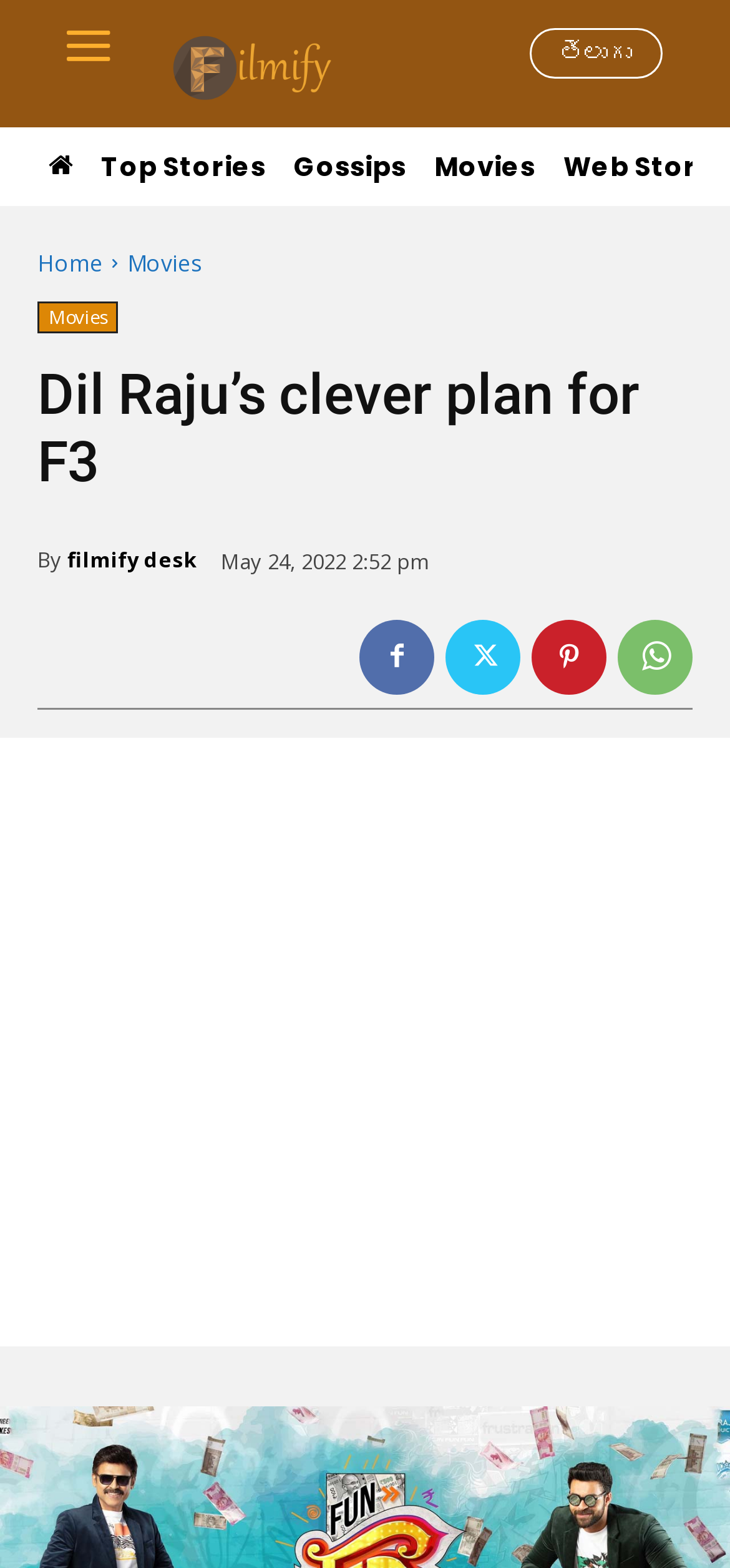From the webpage screenshot, predict the bounding box of the UI element that matches this description: "filmify desk".

[0.092, 0.339, 0.269, 0.375]